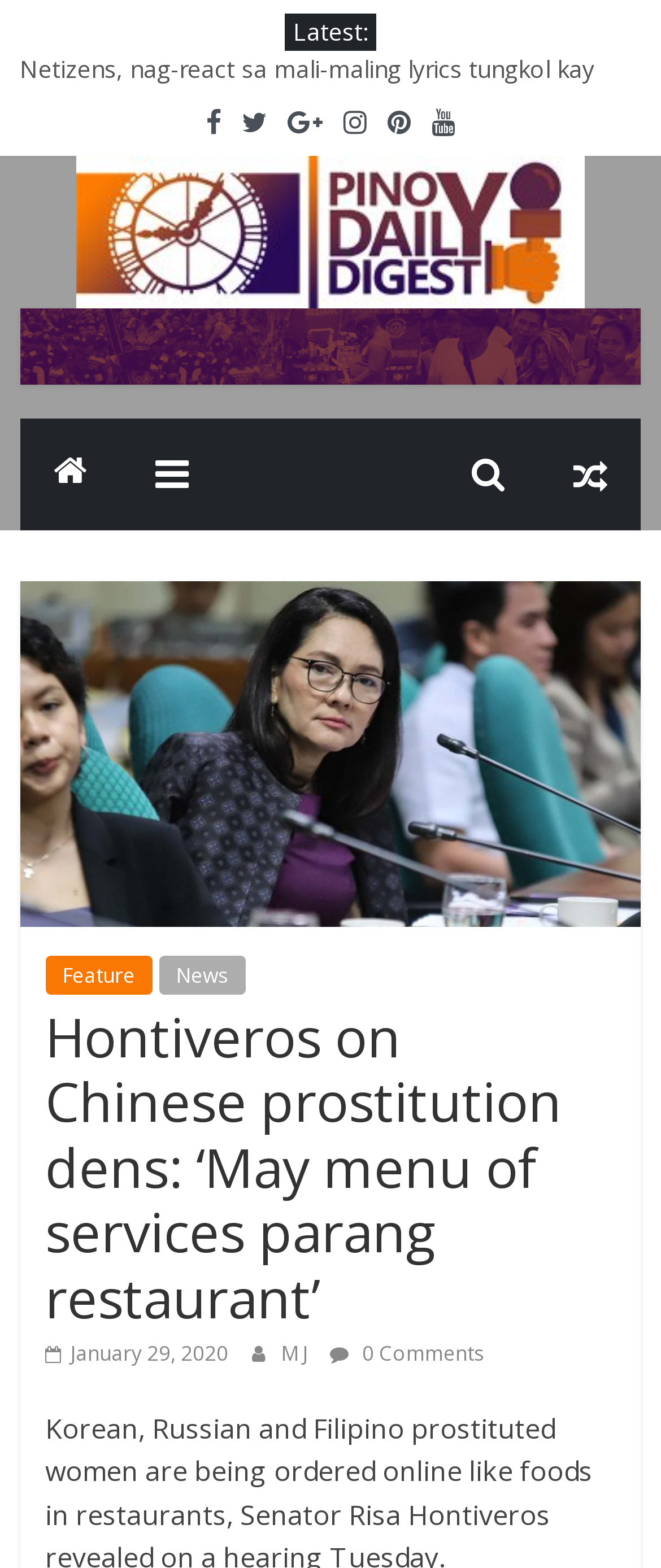What is the date of the featured article?
Using the image, provide a detailed and thorough answer to the question.

I looked at the date label below the heading of the featured article and found that it is January 29, 2020.